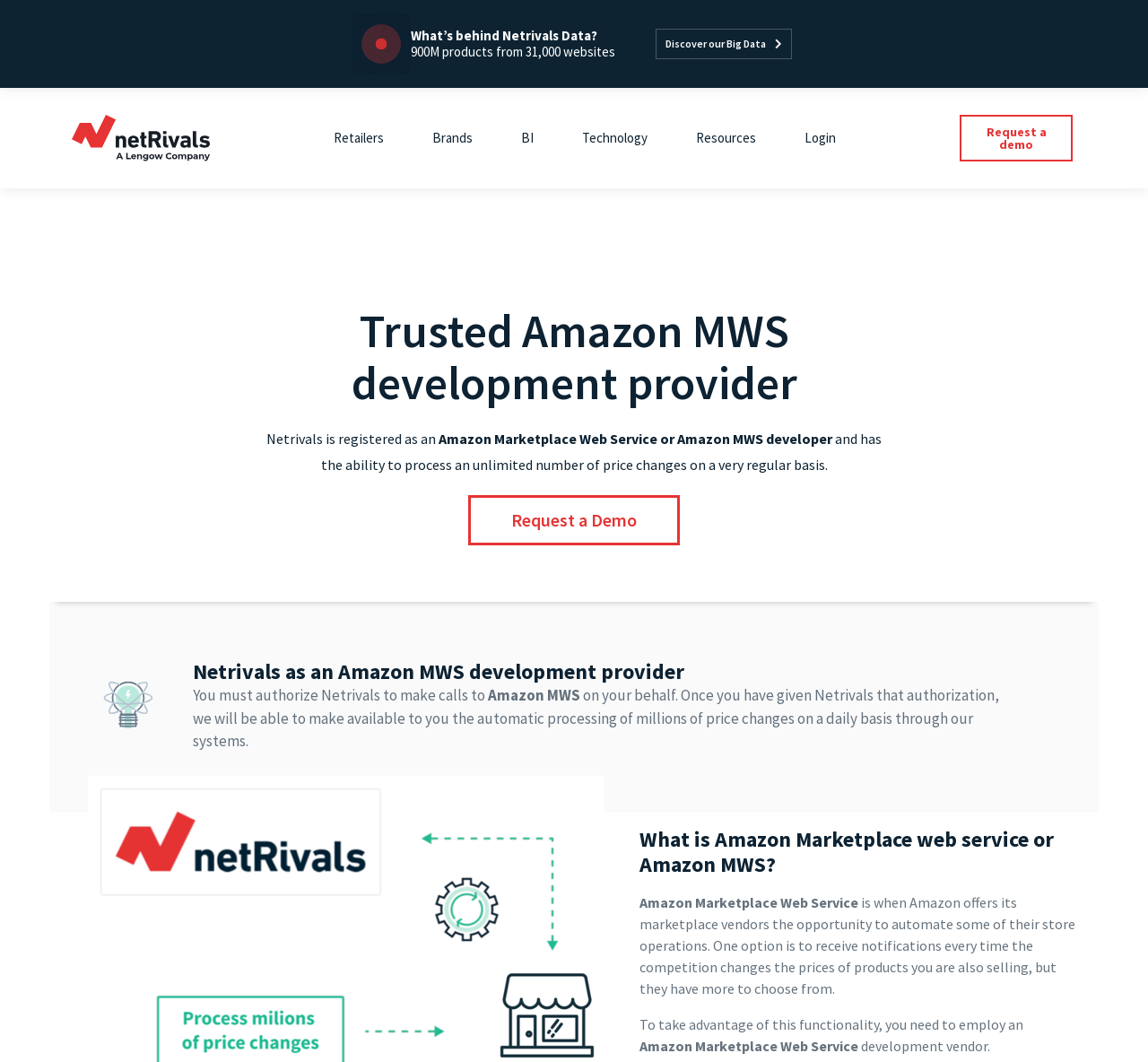What is Amazon Marketplace Web Service?
From the image, respond with a single word or phrase.

Automate store operations